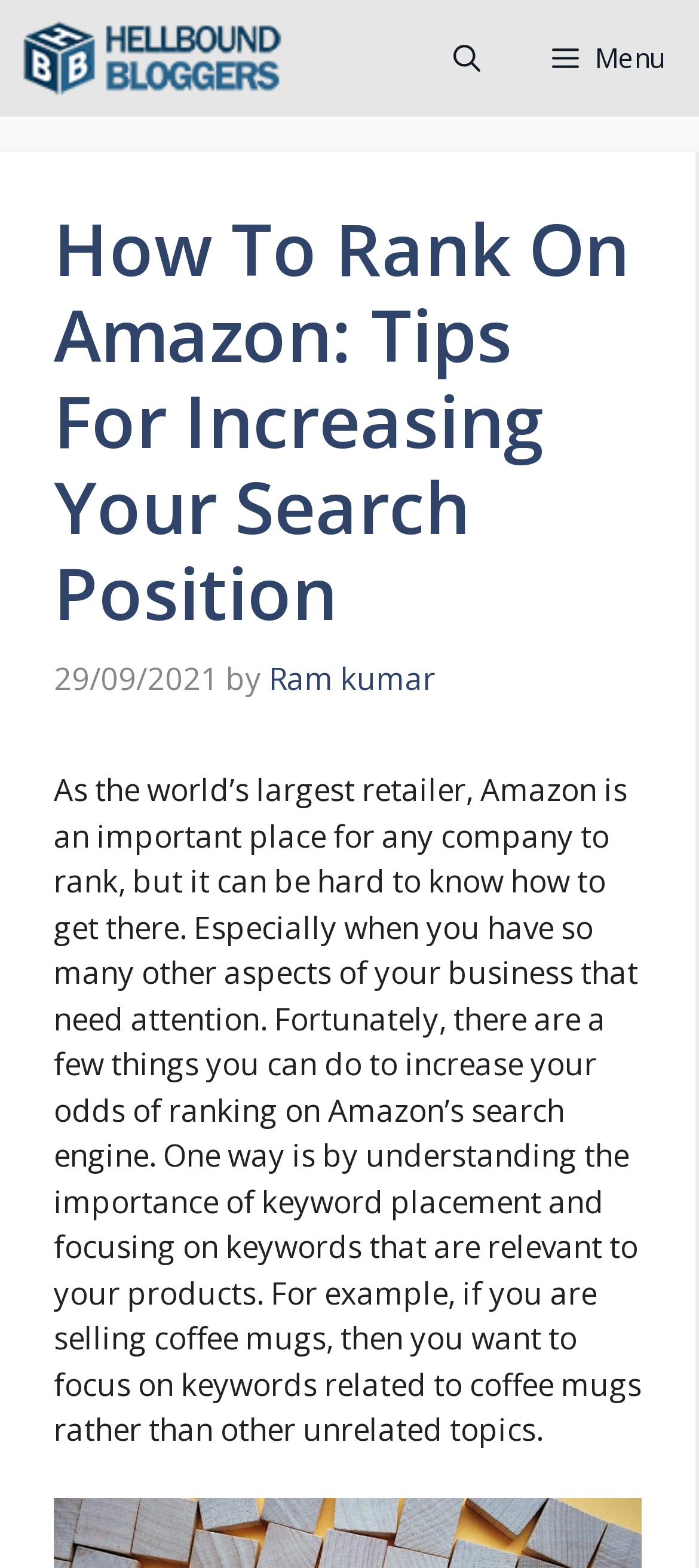Describe every aspect of the webpage comprehensively.

The webpage is about ranking on Amazon, with a focus on increasing search position. At the top left, there is a link to "HellBound Bloggers (HBB)" accompanied by an image, which is likely a logo. On the top right, there are two buttons: "Menu" and "Open search". 

Below the top section, there is a main content area with a heading that matches the title "How To Rank On Amazon: Tips For Increasing Your Search Position". The heading is followed by a timestamp "29/09/2021" and the author's name "Ram kumar". 

The main content is a block of text that discusses the importance of ranking on Amazon and provides tips on how to do so, such as understanding keyword placement and focusing on relevant keywords. The text is positioned in the middle of the page, spanning almost the entire width.